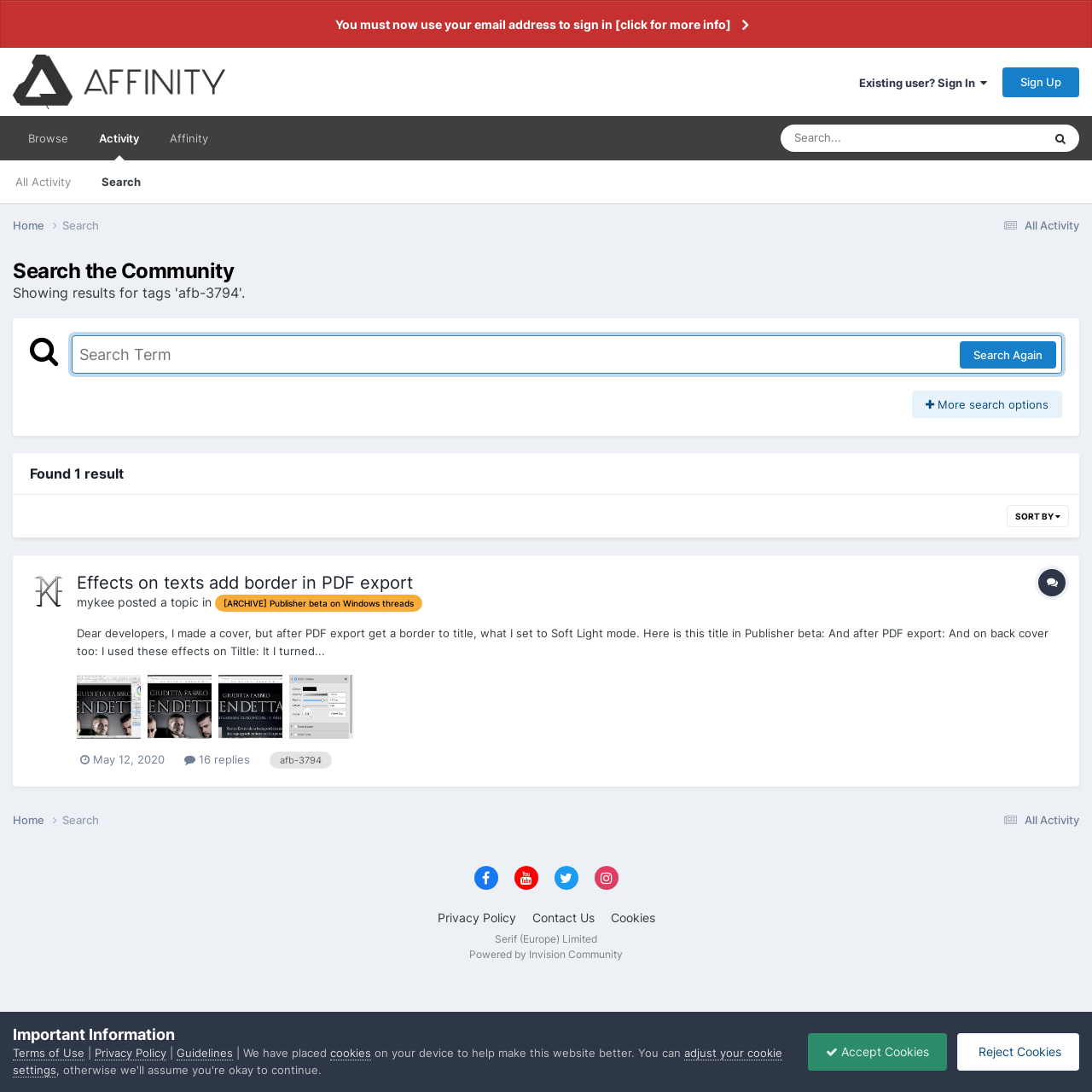Identify the title of the webpage and provide its text content.

Search the Community